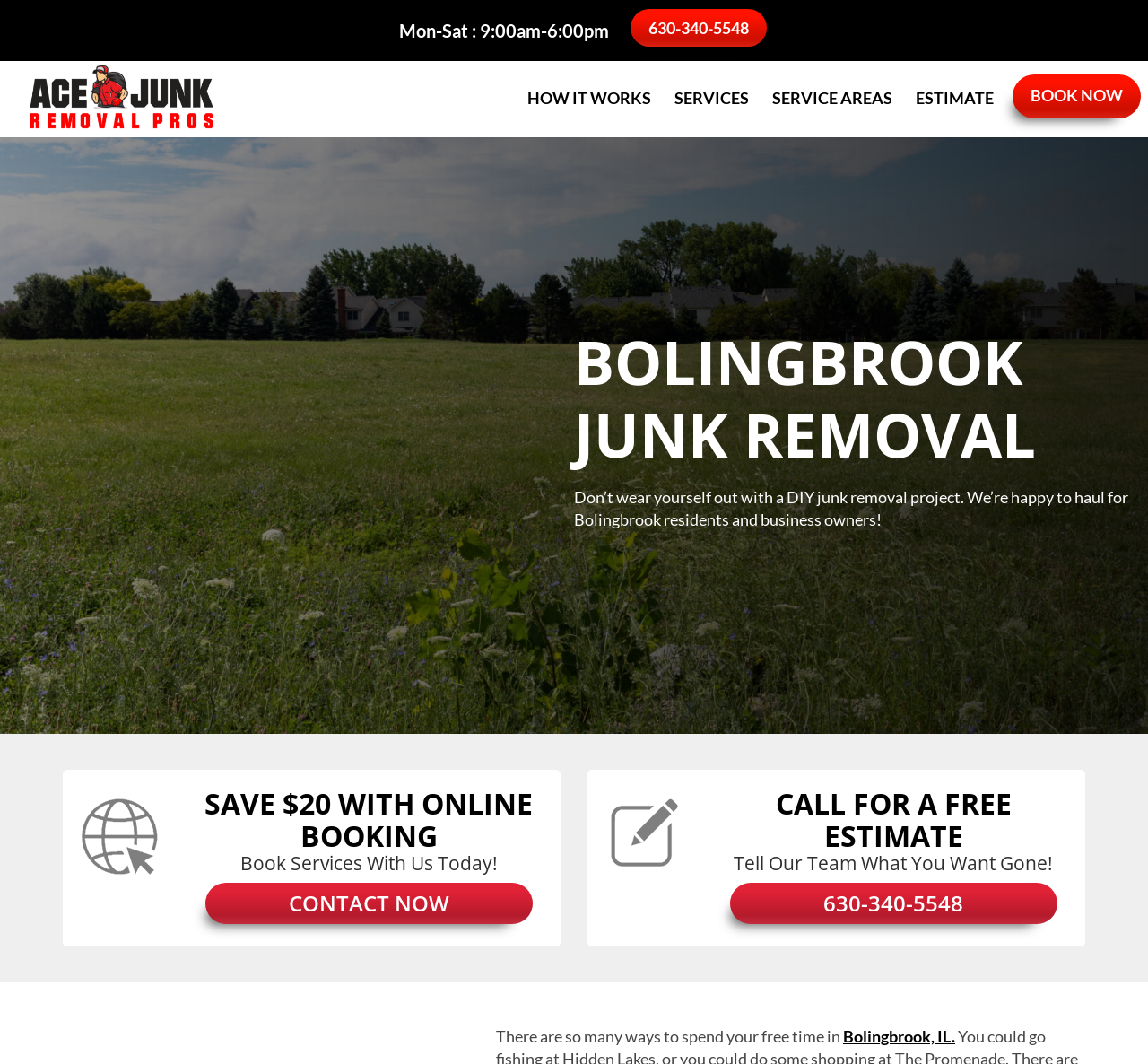Provide a short, one-word or phrase answer to the question below:
How can I contact Ace Junk Removal Pros?

Call 630-340-5548 or click CONTACT NOW